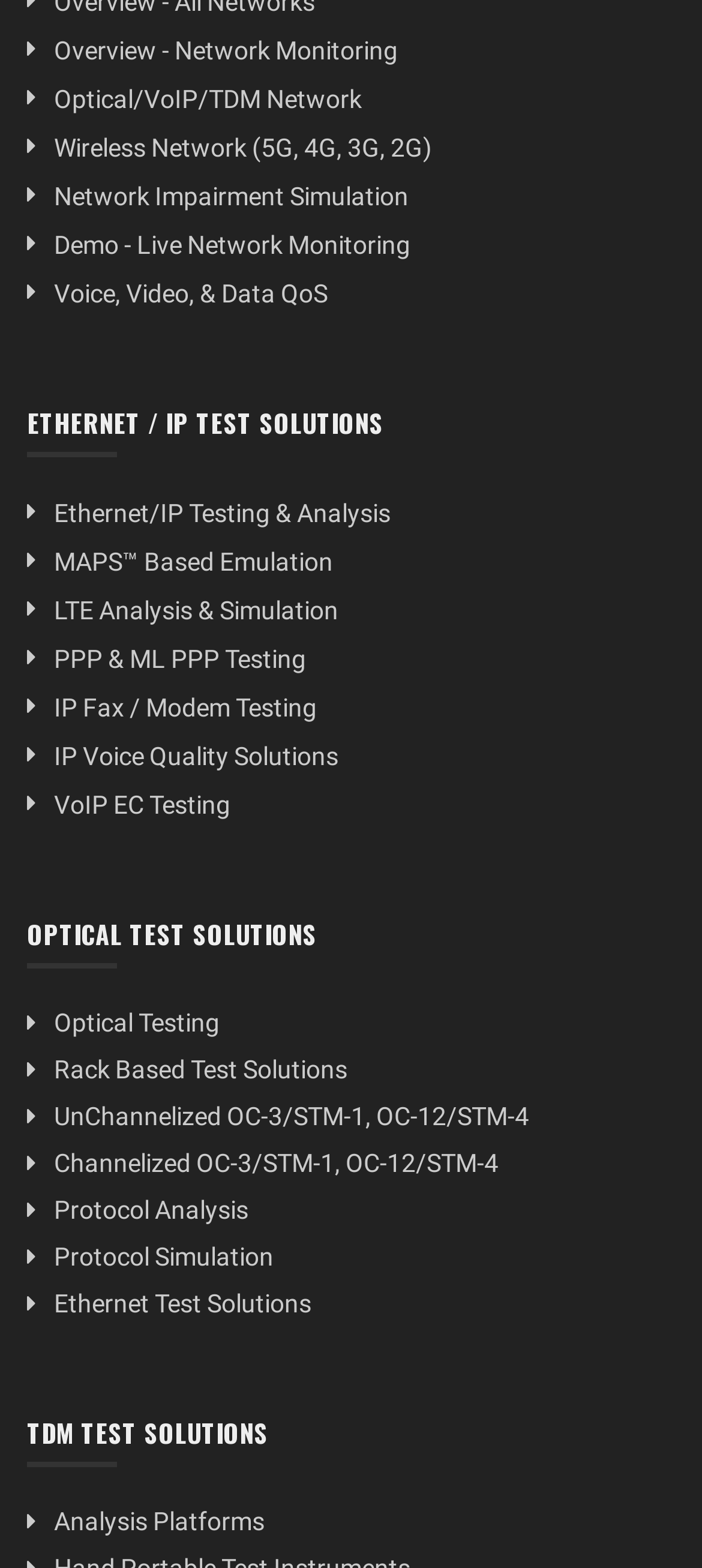Can you identify the bounding box coordinates of the clickable region needed to carry out this instruction: 'Access demo for live network monitoring'? The coordinates should be four float numbers within the range of 0 to 1, stated as [left, top, right, bottom].

[0.077, 0.147, 0.585, 0.166]